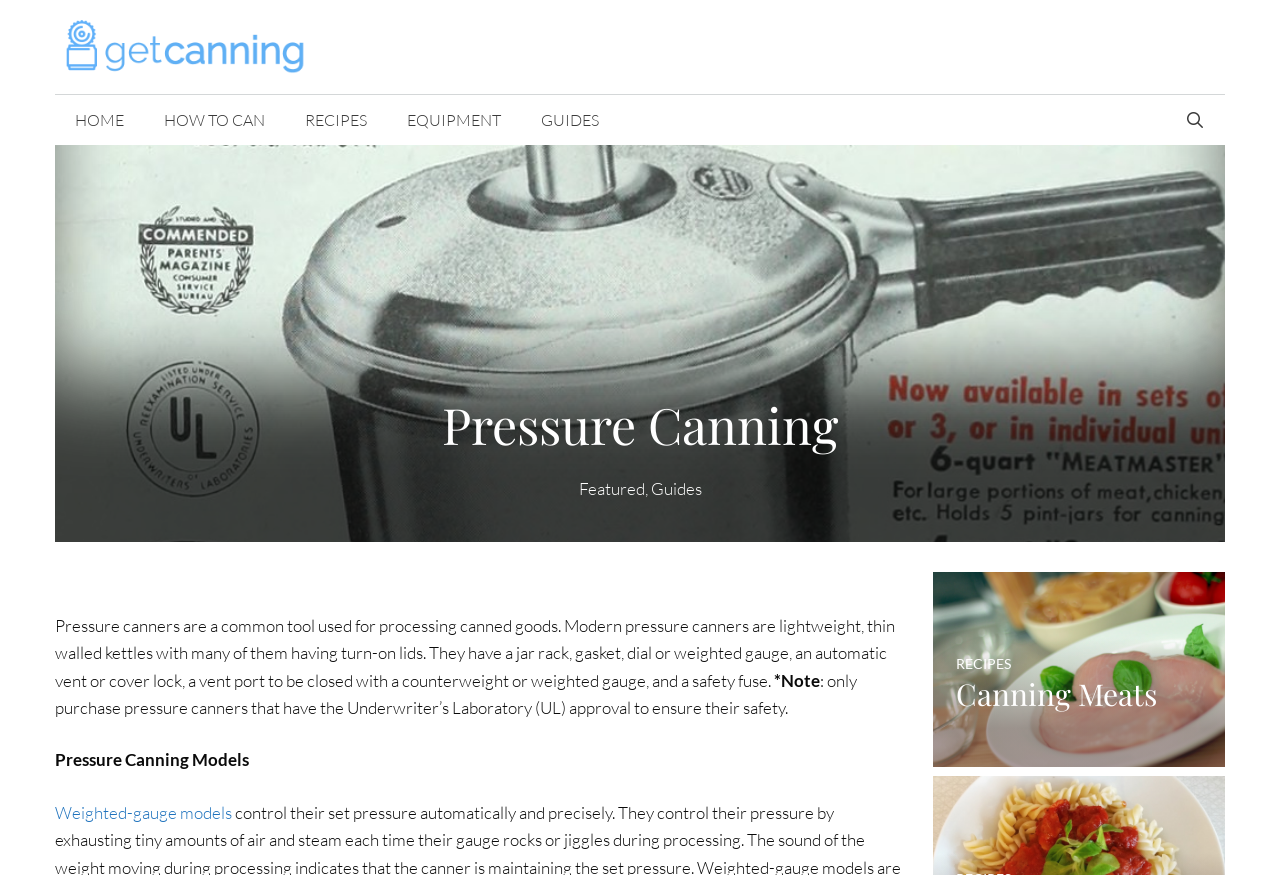Determine the coordinates of the bounding box that should be clicked to complete the instruction: "Learn about Canning Meats". The coordinates should be represented by four float numbers between 0 and 1: [left, top, right, bottom].

[0.747, 0.771, 0.904, 0.816]